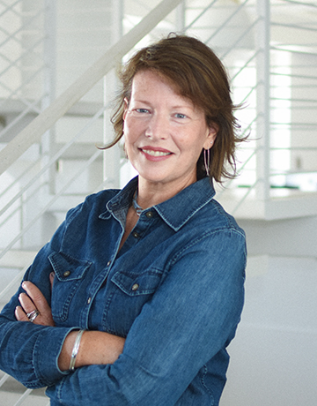Reply to the question with a single word or phrase:
What is the color of the walls in the background?

Light-colored